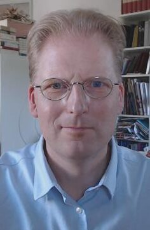Please respond to the question using a single word or phrase:
What is the dominant color of the shirt?

Light blue